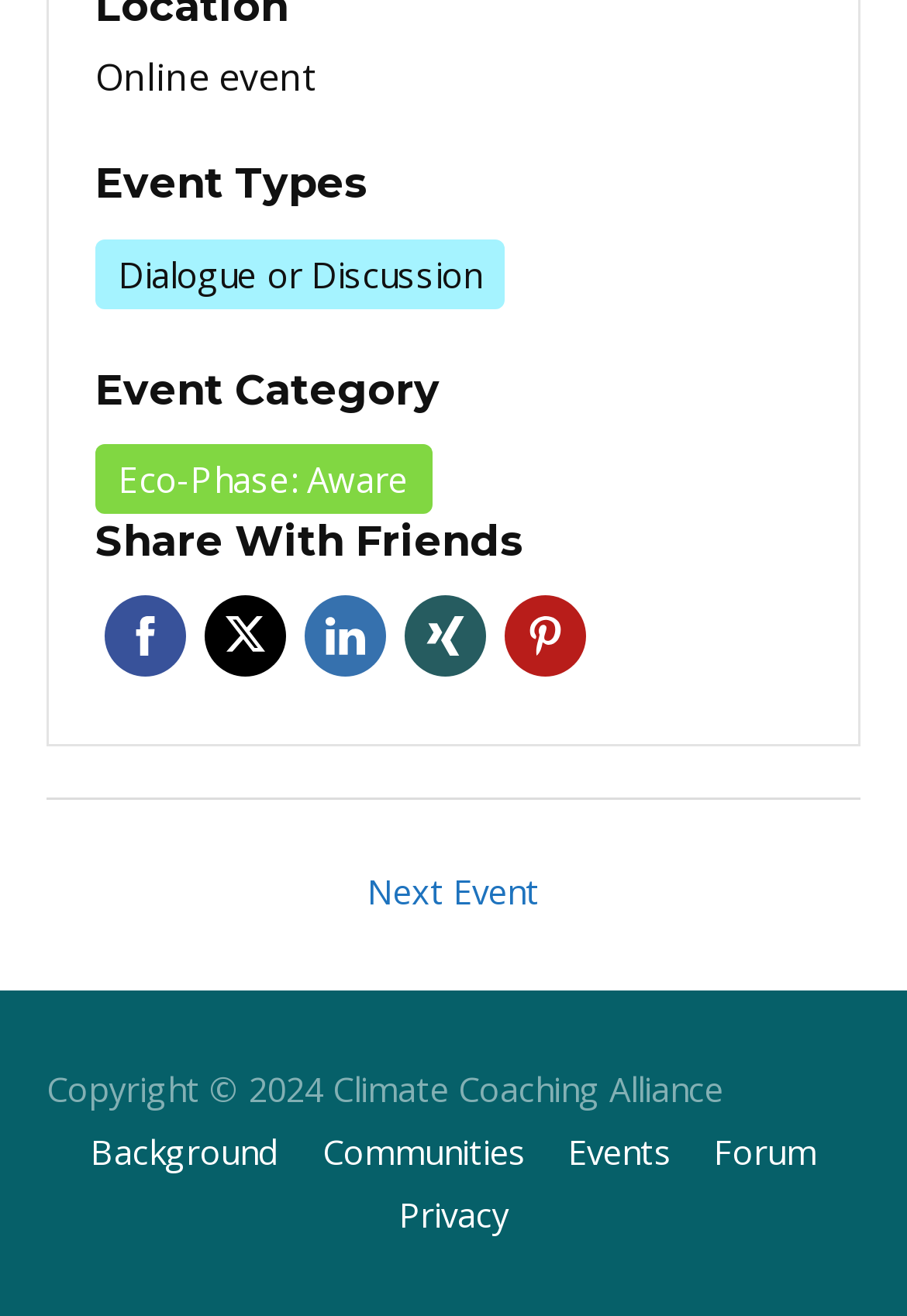How many navigation links are available?
Please provide a single word or phrase in response based on the screenshot.

5